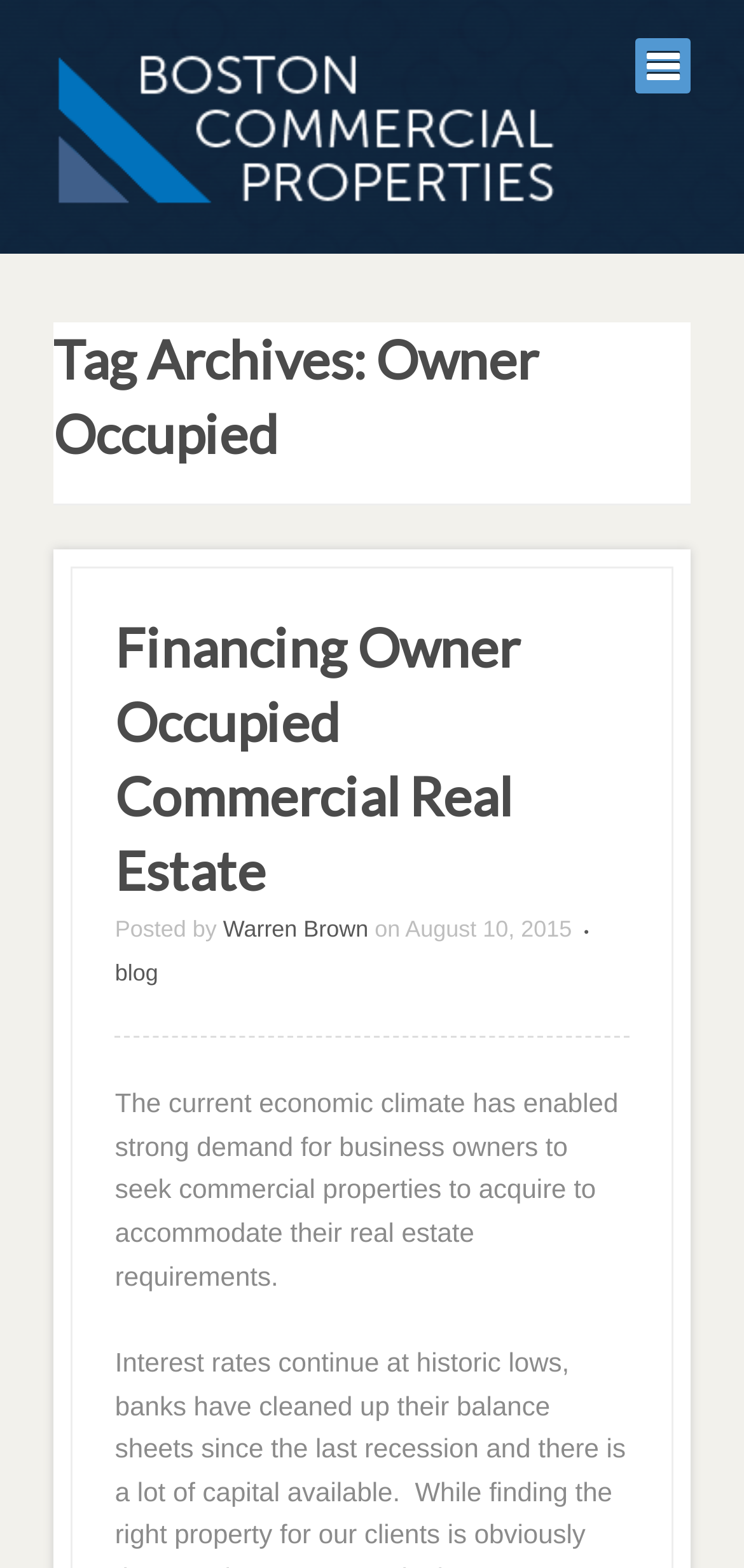From the screenshot, find the bounding box of the UI element matching this description: "title="Commercial Real Estate Services, Boston"". Supply the bounding box coordinates in the form [left, top, right, bottom], each a float between 0 and 1.

[0.072, 0.024, 0.757, 0.134]